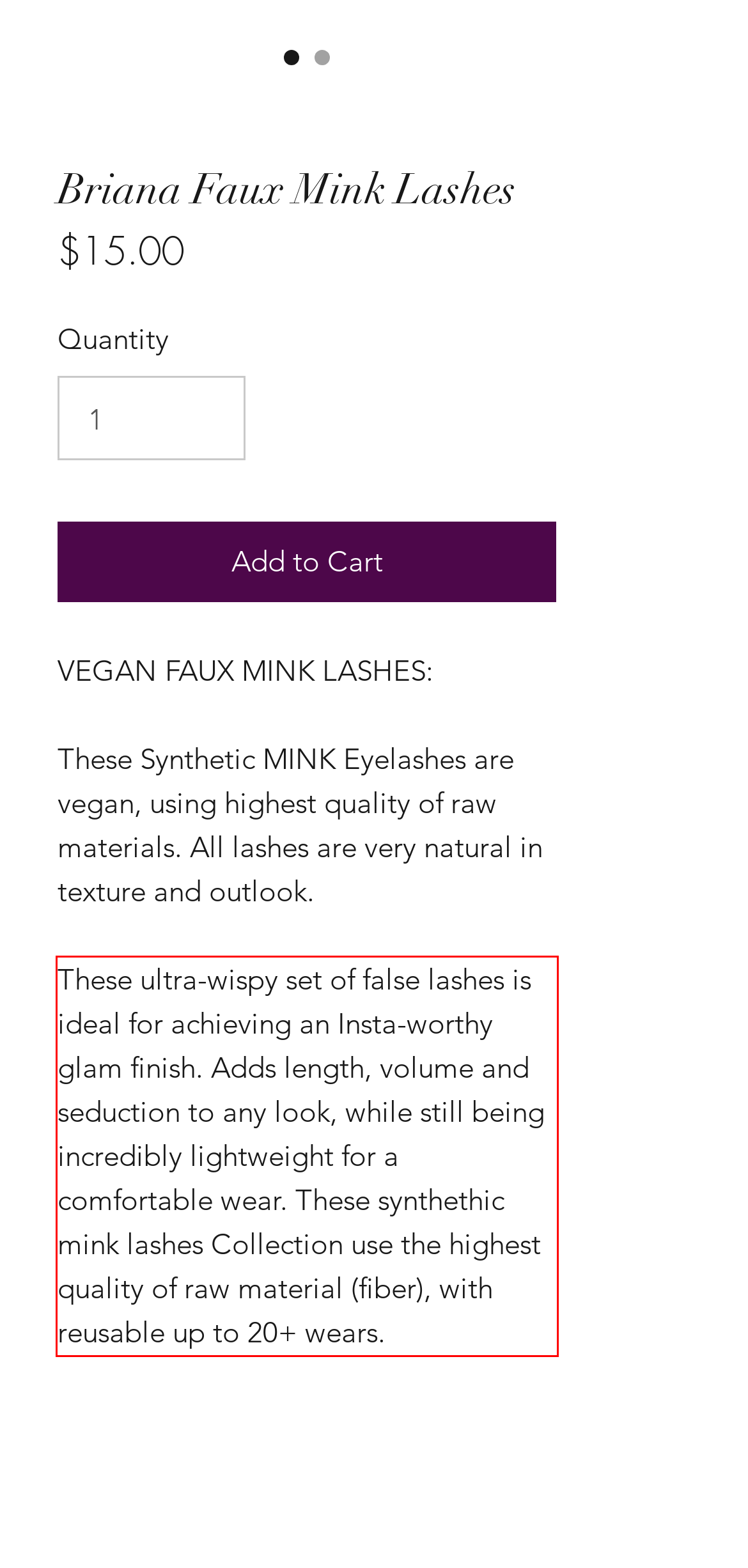Observe the screenshot of the webpage that includes a red rectangle bounding box. Conduct OCR on the content inside this red bounding box and generate the text.

These ultra-wispy set of false lashes is ideal for achieving an Insta-worthy glam finish. Adds length, volume and seduction to any look, while still being incredibly lightweight for a comfortable wear. These synthethic mink lashes Collection use the highest quality of raw material (fiber), with reusable up to 20+ wears.